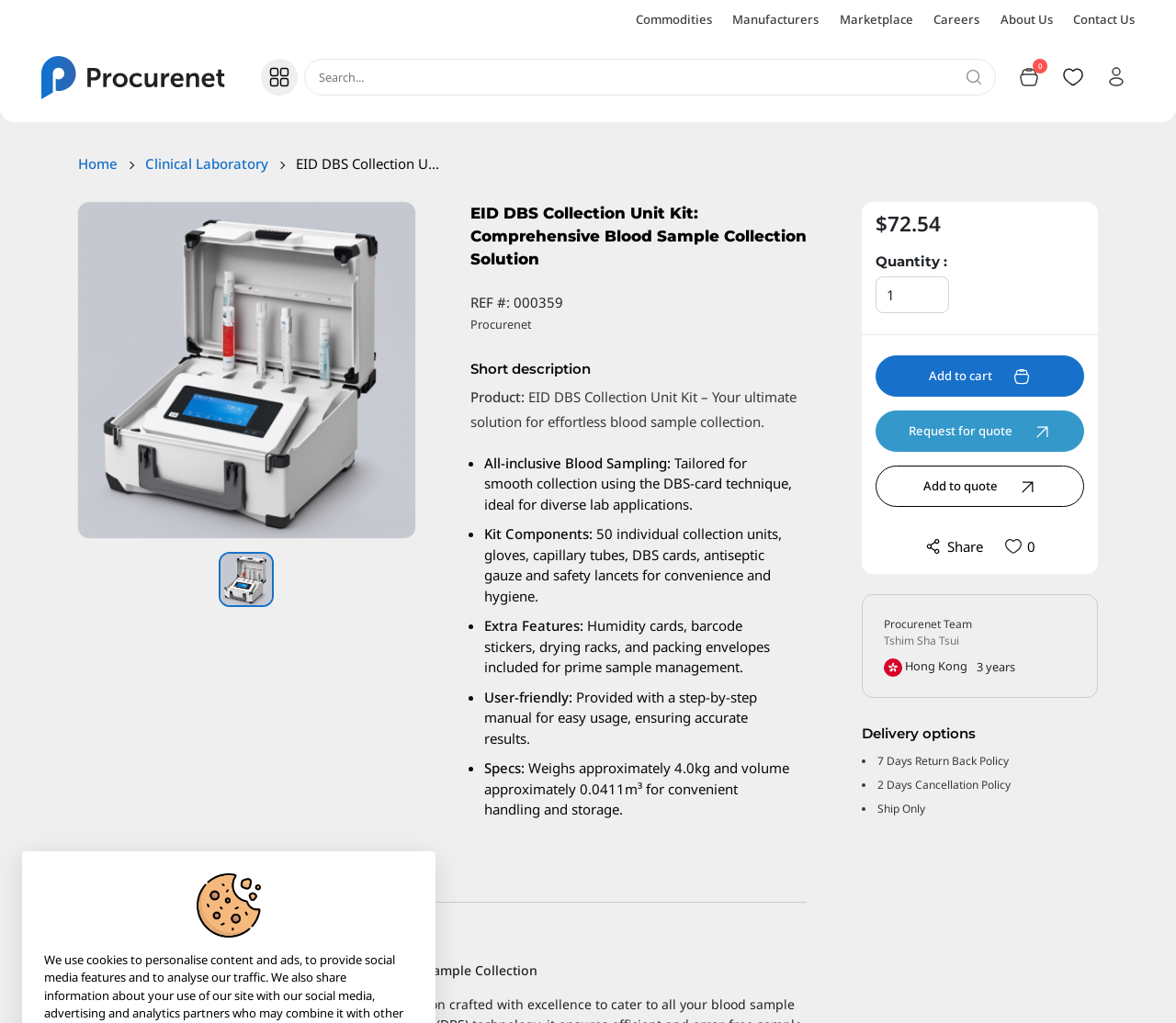Determine the bounding box coordinates of the element's region needed to click to follow the instruction: "Add to cart". Provide these coordinates as four float numbers between 0 and 1, formatted as [left, top, right, bottom].

[0.745, 0.348, 0.922, 0.388]